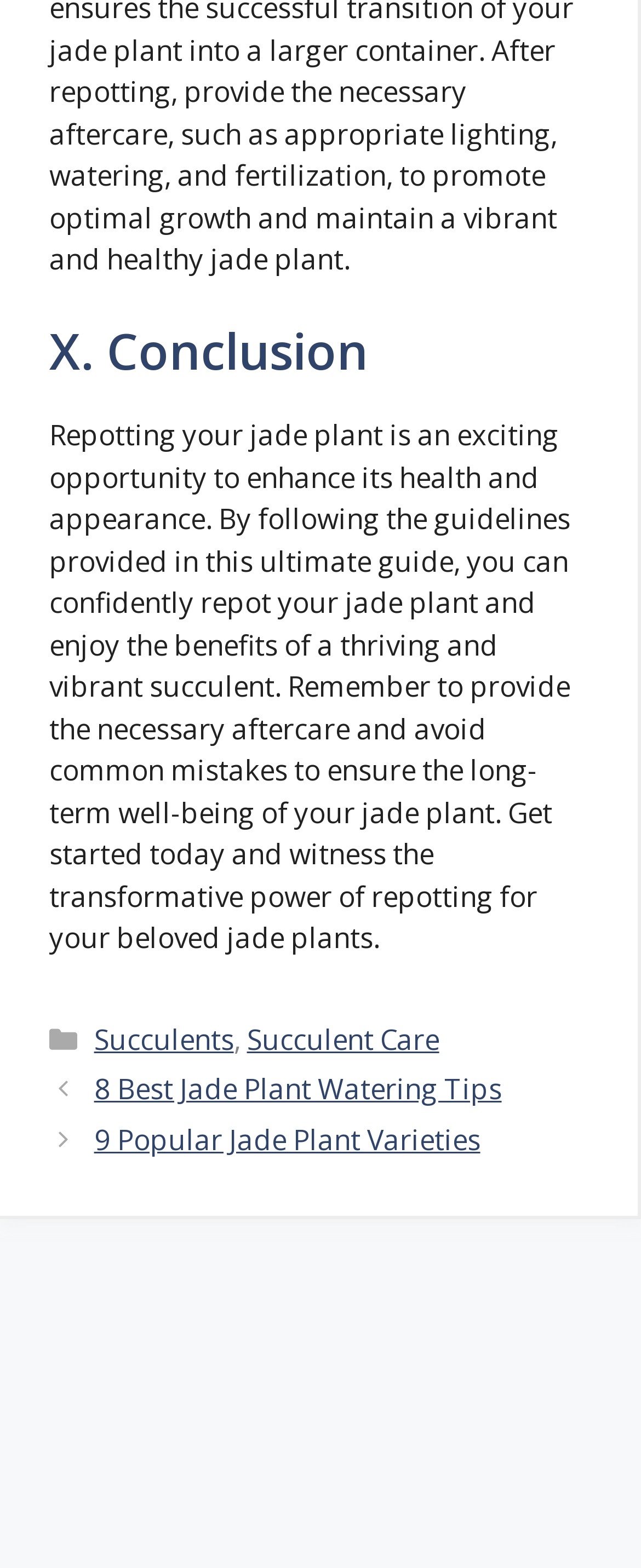What type of plants is the webpage focused on?
Look at the image and answer the question using a single word or phrase.

Succulents